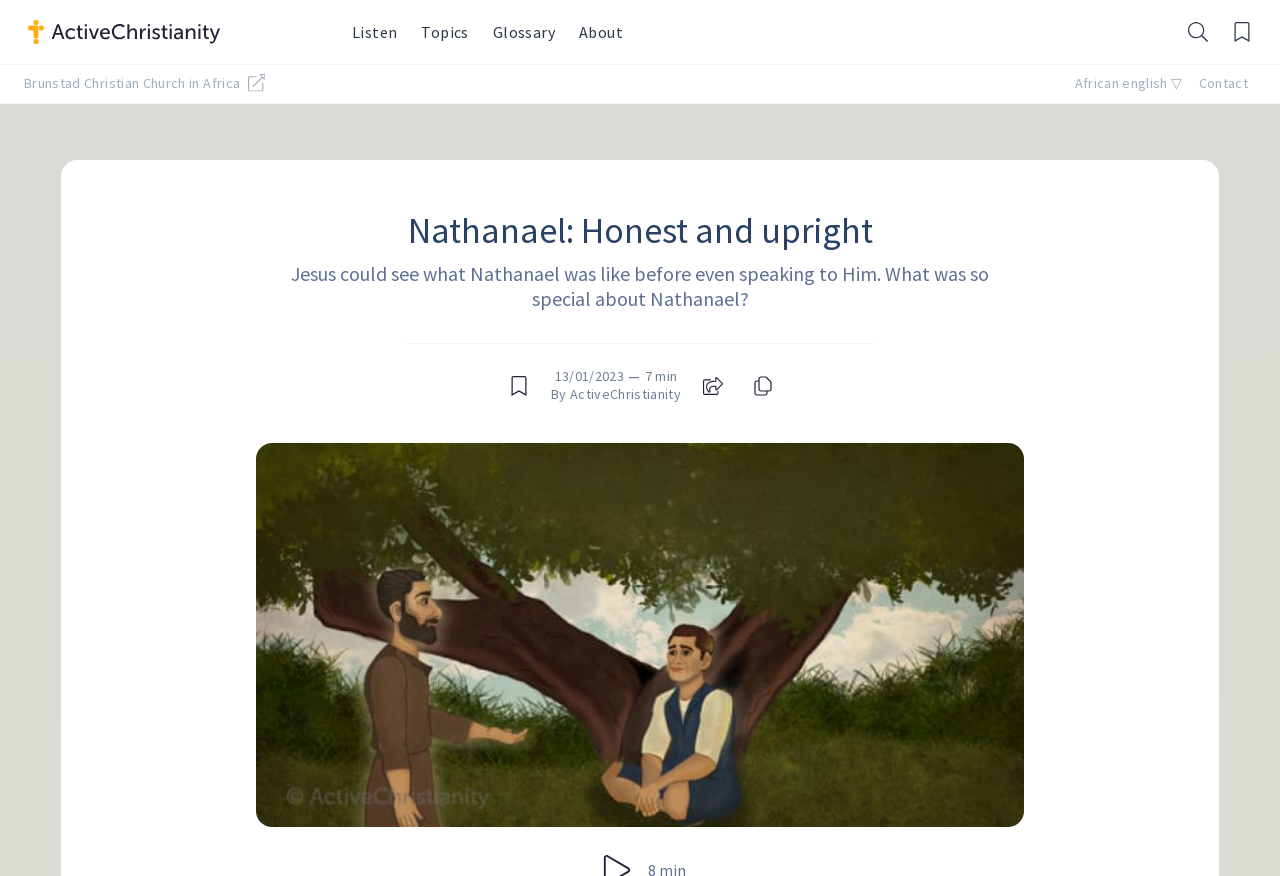Determine the bounding box coordinates of the area to click in order to meet this instruction: "Search for a topic".

[0.922, 0.021, 0.95, 0.053]